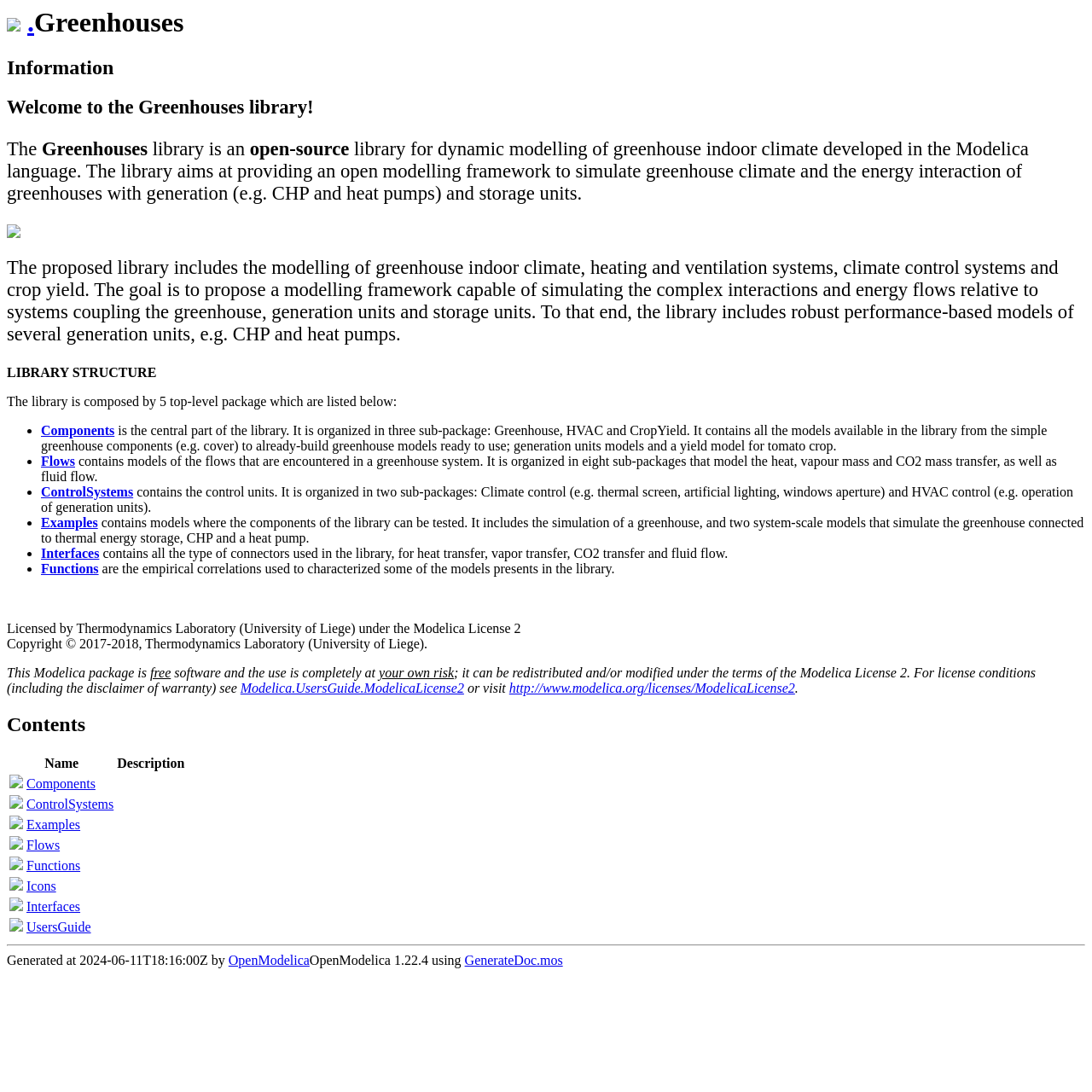Predict the bounding box of the UI element that fits this description: "Functions".

[0.038, 0.514, 0.09, 0.527]